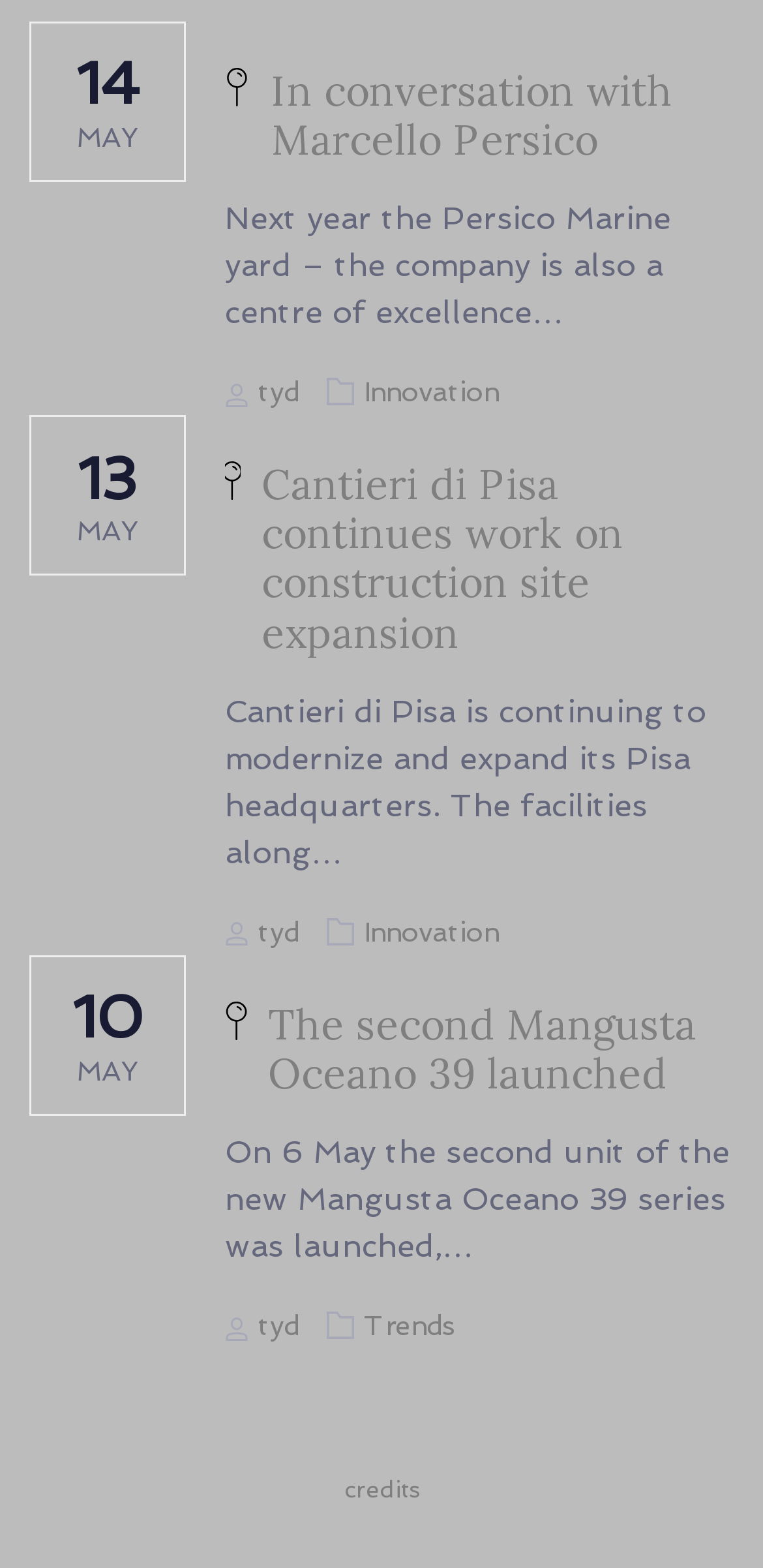What is the date of the first article?
Offer a detailed and full explanation in response to the question.

I looked at the 'time' element inside the first 'article' element, which has a child element 'StaticText' with the text '14' and another child element 'StaticText' with the text 'MAY'. This indicates that the date of the first article is 14 May.